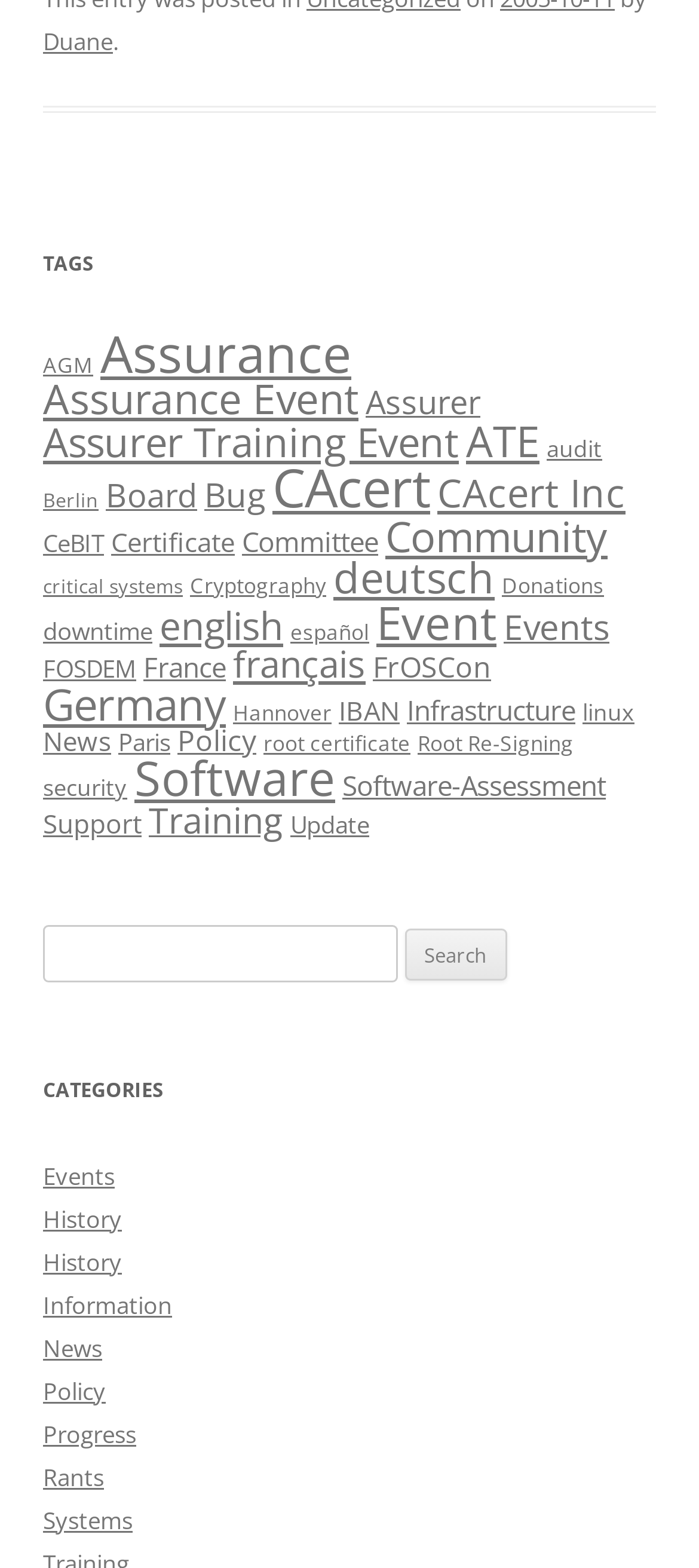Determine the bounding box coordinates of the clickable area required to perform the following instruction: "View the 'Events' category". The coordinates should be represented as four float numbers between 0 and 1: [left, top, right, bottom].

[0.062, 0.739, 0.164, 0.76]